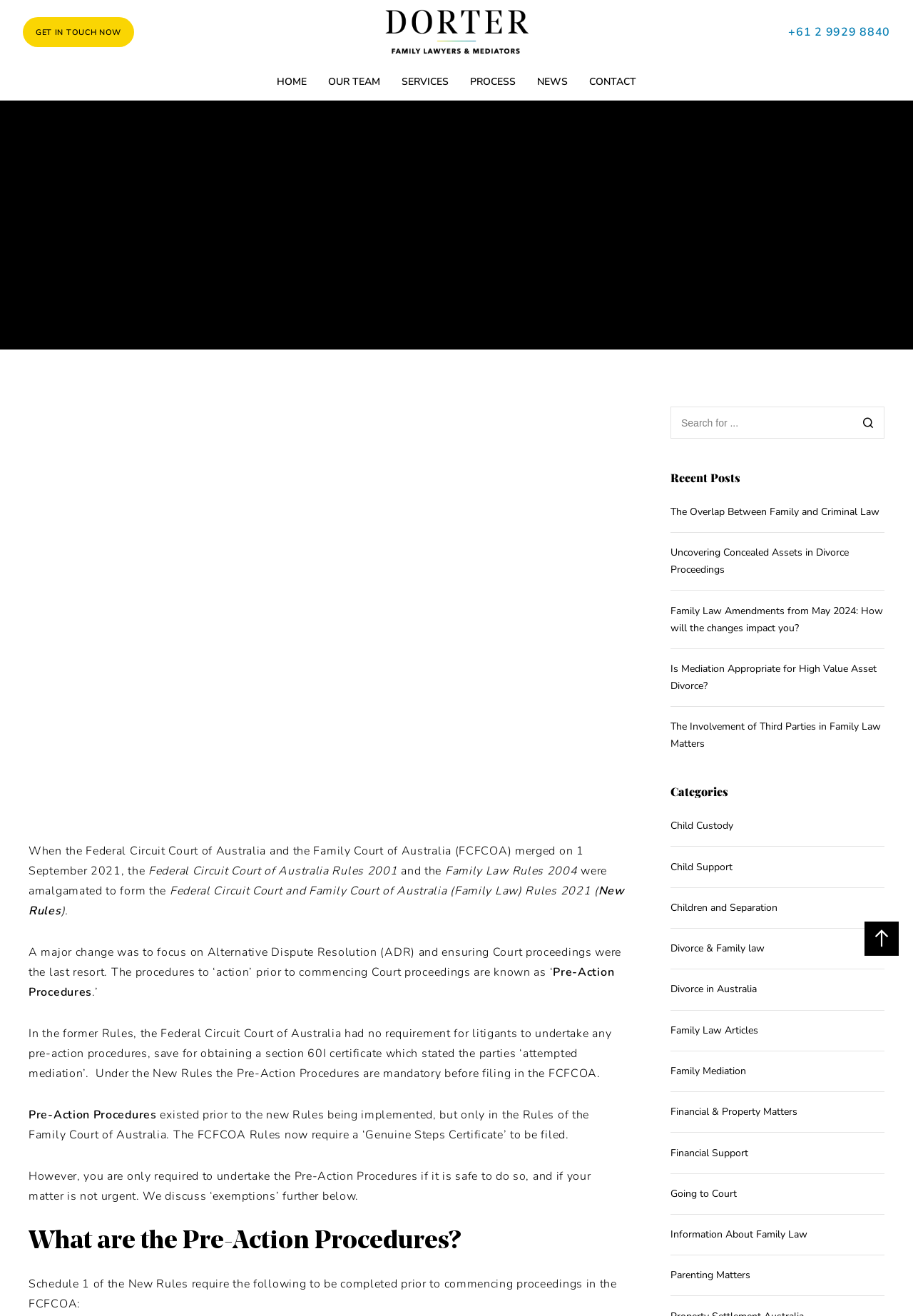Refer to the screenshot and answer the following question in detail:
What is the name of the court that merged with the Family Court of Australia?

I read the text on the webpage and found that the Federal Circuit Court of Australia merged with the Family Court of Australia on 1 September 2021.